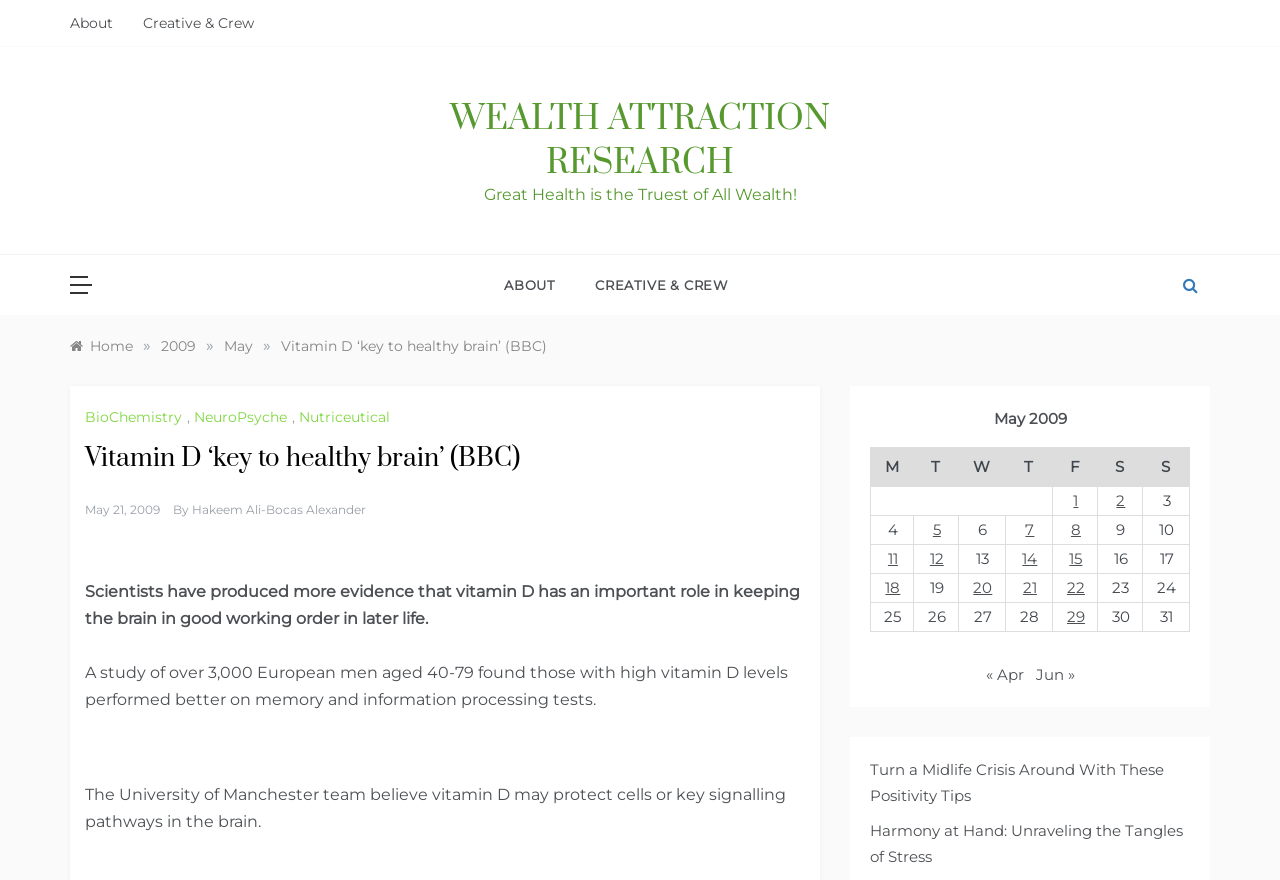Given the element description "« Apr", identify the bounding box of the corresponding UI element.

[0.77, 0.755, 0.8, 0.777]